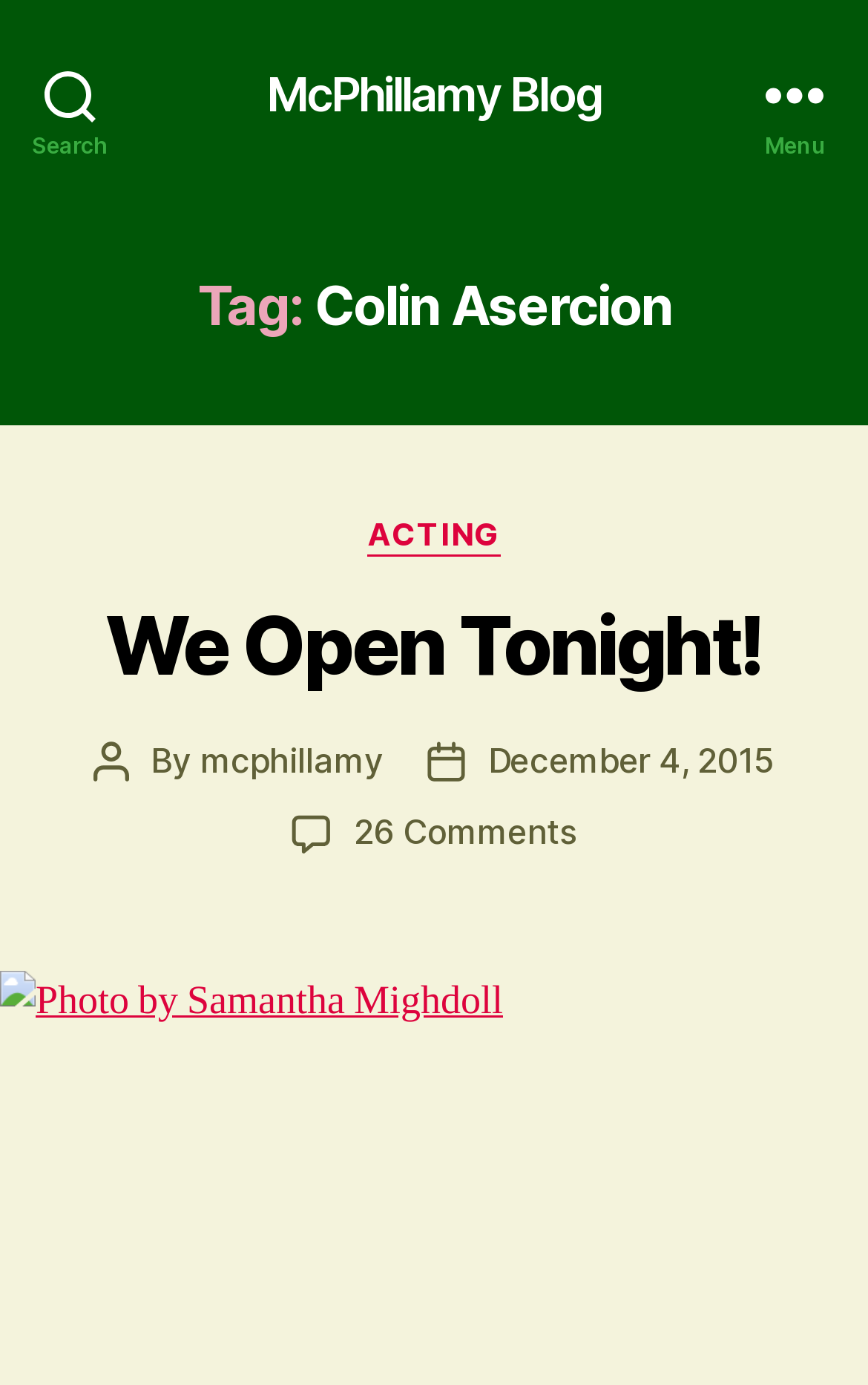Present a detailed account of what is displayed on the webpage.

The webpage is about Colin Asercion, specifically a blog post titled "We Open Tonight!" on the McPhillamy Blog. At the top left, there is a search button. Next to it, in the top center, is a link to the McPhillamy Blog. On the top right, there is a menu button.

Below the top section, there is a header area that spans the entire width of the page. Within this header, there is a heading that reads "Tag: Colin Asercion". Below this heading, there is another section that contains several elements. On the left side, there is a heading that reads "We Open Tonight!", and below it, there is a link with the same title. To the right of the heading, there are several lines of text, including "Categories", a link to "ACTING", and some post metadata, such as the post author "mcphillamy", post date "December 4, 2015", and a link to 26 comments on the post.

There are a total of 3 buttons, 6 links, and 5 static text elements on the page. The layout is organized, with clear headings and concise text, making it easy to navigate and read.